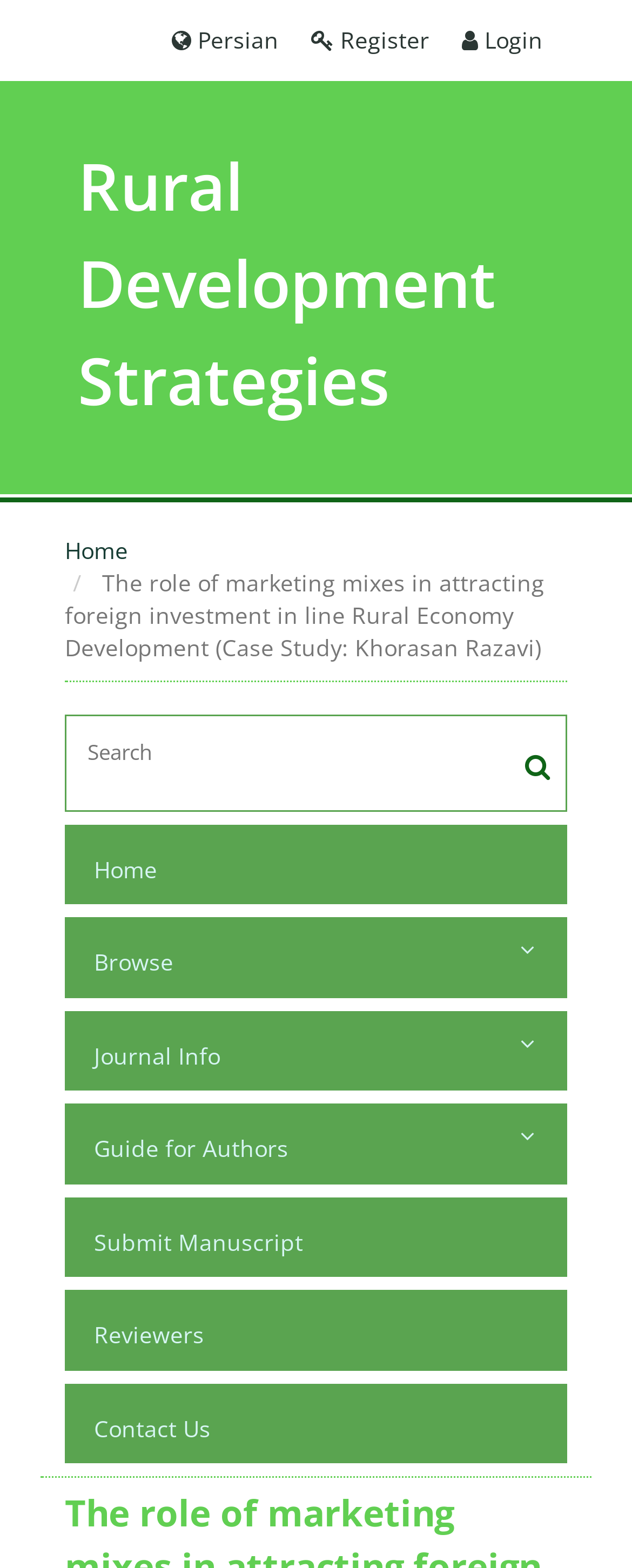Use one word or a short phrase to answer the question provided: 
What is the language of the webpage?

Persian